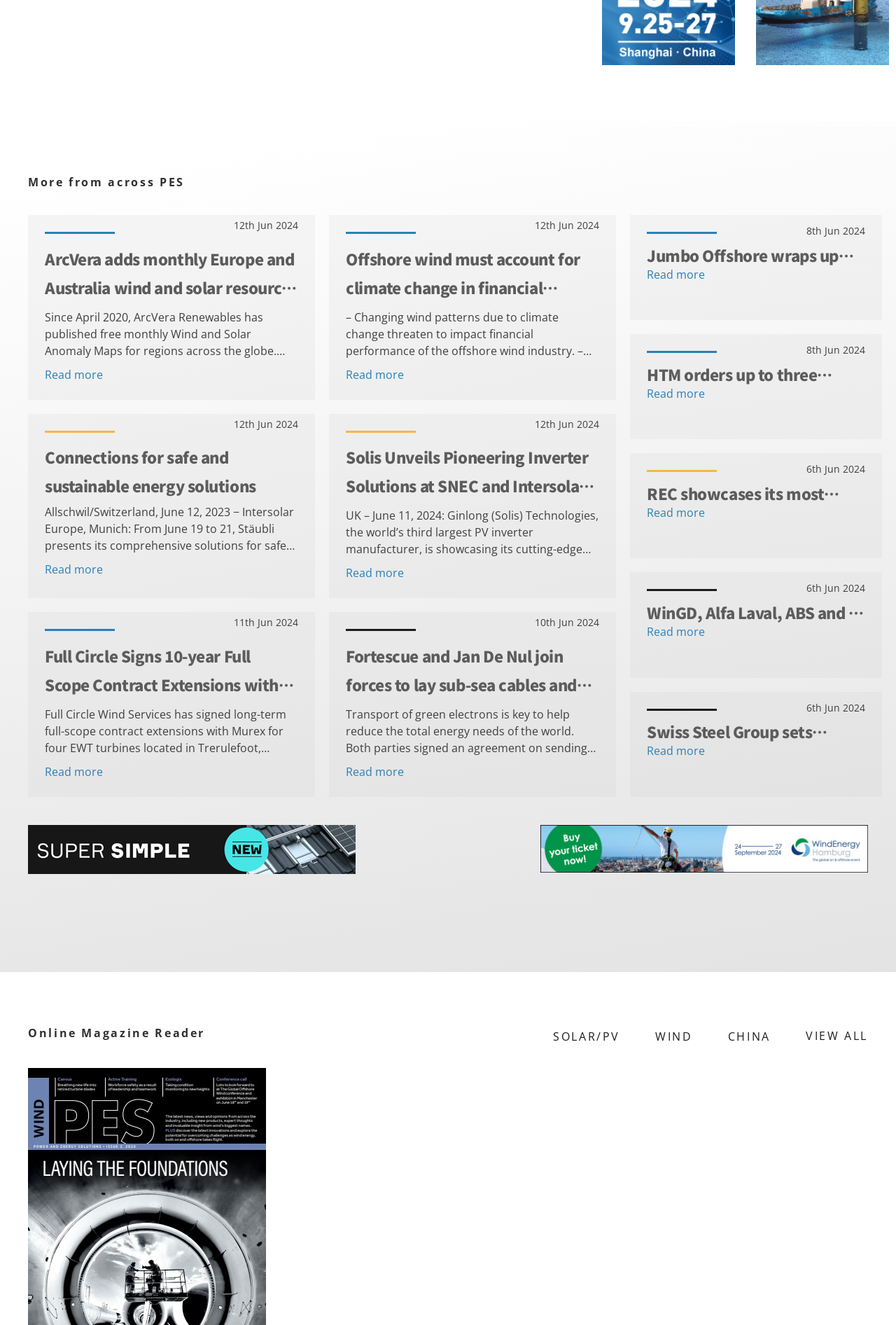What is the name of the company that is showcasing its comprehensive solutions for safe renewable energy applications at Intersolar Europe?
Give a one-word or short-phrase answer derived from the screenshot.

Stäubli